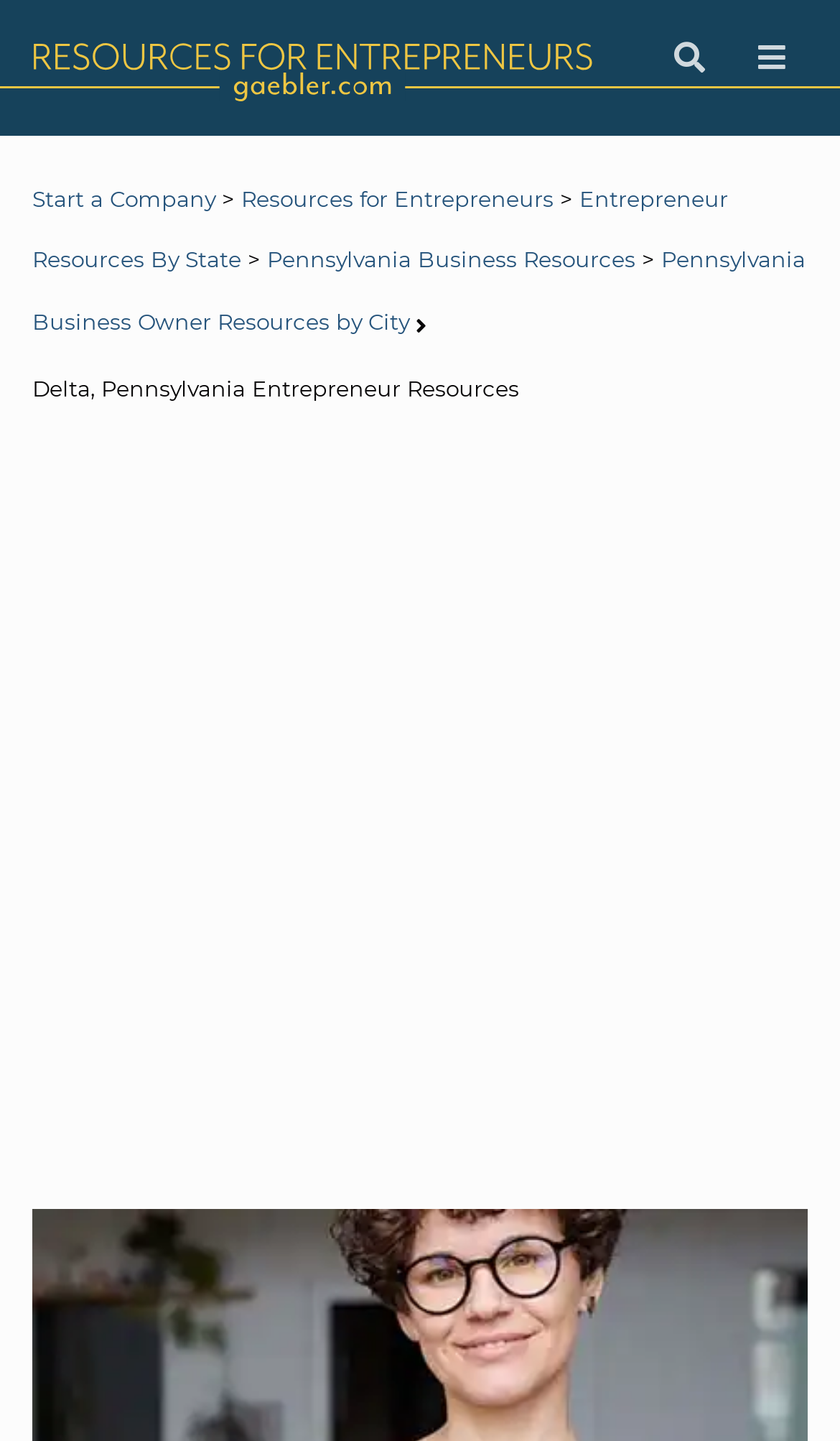Give a complete and precise description of the webpage's appearance.

The webpage is dedicated to providing resources for entrepreneurs in Delta, Pennsylvania. At the top left, there is a link to "Resources for Entrepreneurs - Gaebler.com" accompanied by an image with the same name. Below this, there are two buttons, "Search" and "Menu", positioned side by side. 

To the left of these buttons, there is a search textbox with a "Search" button next to it. Below the search textbox, there are several links, including "Start a Company", "Resources for Entrepreneurs", "Entrepreneur Resources By State", "Pennsylvania Business Resources", and "Pennsylvania Business Owner Resources by City". These links are arranged in a vertical list, with ">" symbols separating them.

The main content of the webpage is headed by a title "Delta, Pennsylvania Entrepreneur Resources", which is positioned near the top center of the page. Below this title, there is a large iframe that occupies most of the page, containing an advertisement.